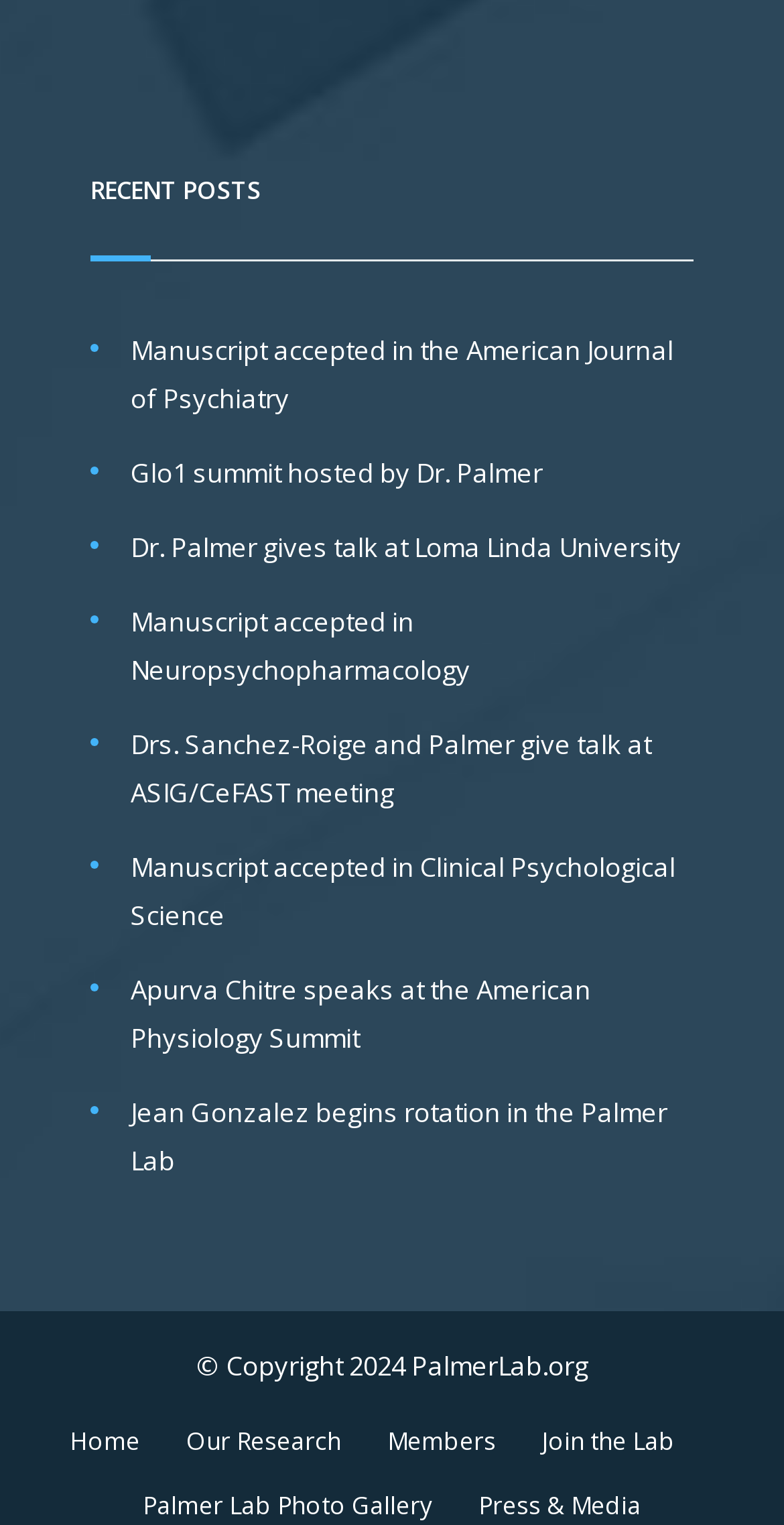Find the bounding box coordinates for the area that must be clicked to perform this action: "read about manuscript accepted in the American Journal of Psychiatry".

[0.167, 0.217, 0.859, 0.273]